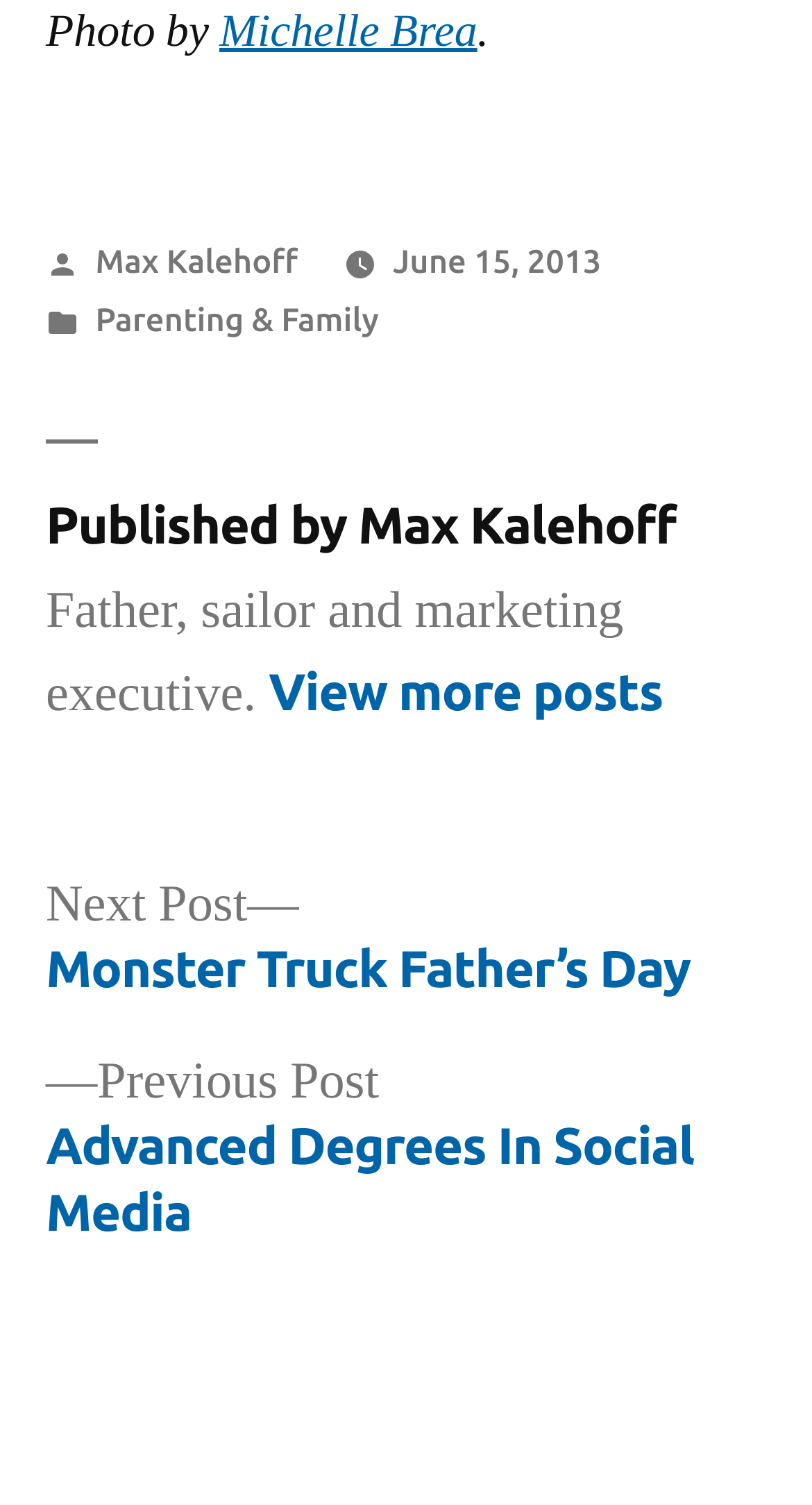Who is the author of this post?
Look at the screenshot and respond with one word or a short phrase.

Max Kalehoff